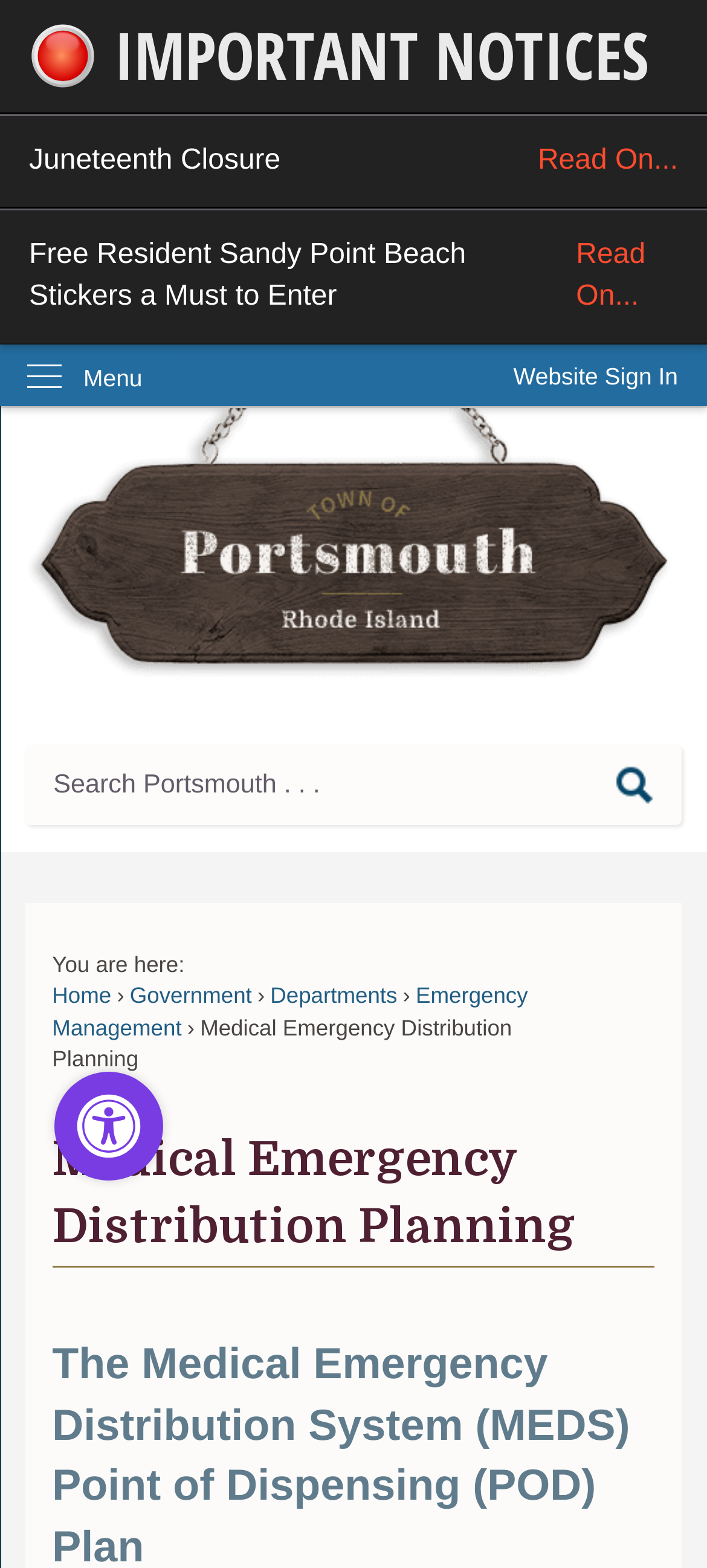Please determine the bounding box coordinates of the element to click on in order to accomplish the following task: "Click to go to the home page". Ensure the coordinates are four float numbers ranging from 0 to 1, i.e., [left, top, right, bottom].

[0.037, 0.26, 0.963, 0.442]